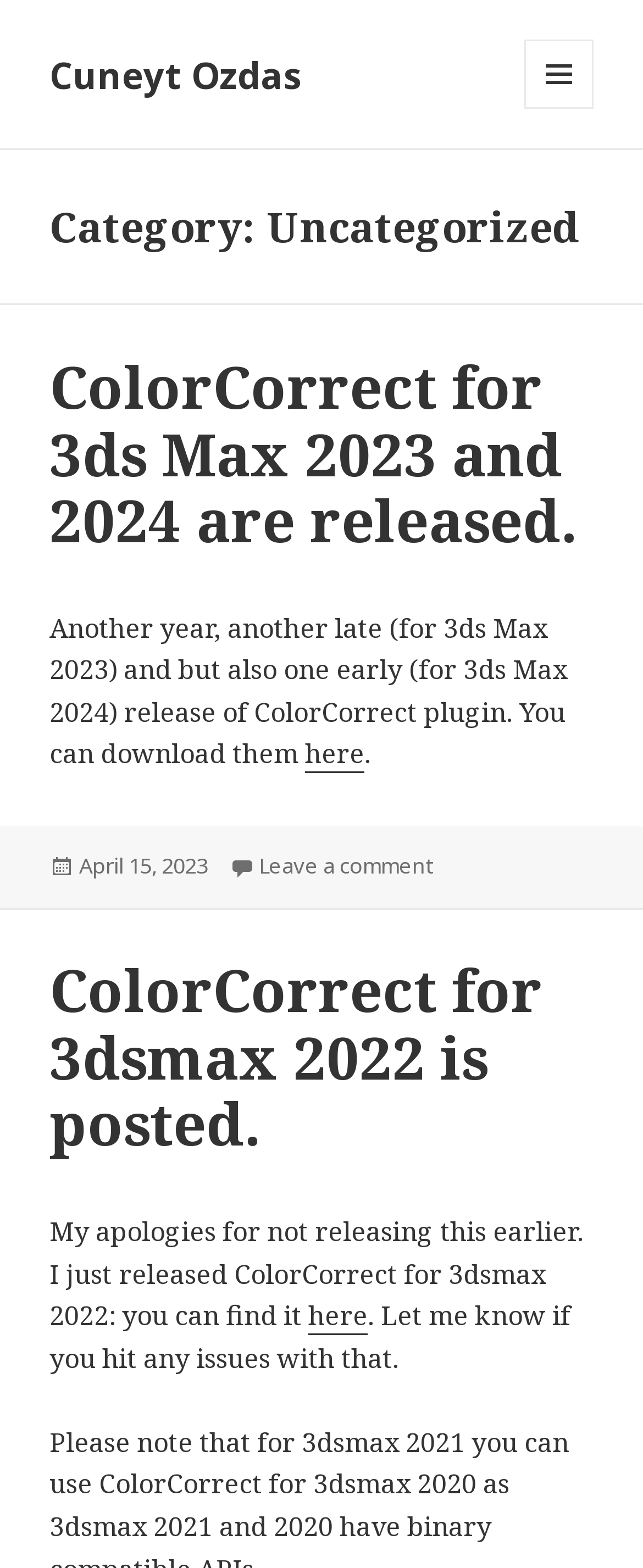Determine the bounding box coordinates of the clickable area required to perform the following instruction: "Visit Cuneyt Ozdas' homepage". The coordinates should be represented as four float numbers between 0 and 1: [left, top, right, bottom].

[0.077, 0.032, 0.469, 0.063]